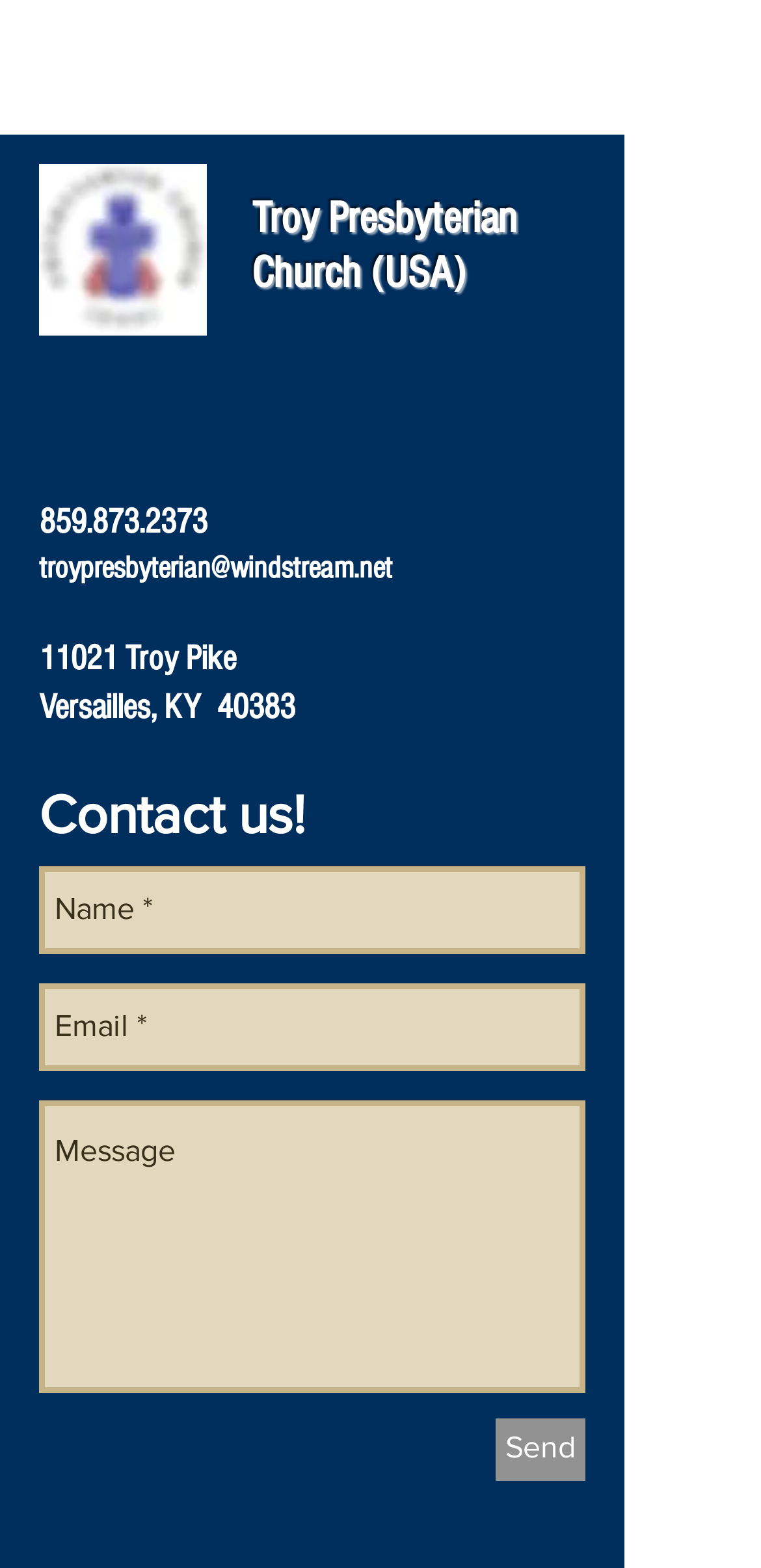From the webpage screenshot, predict the bounding box coordinates (top-left x, top-left y, bottom-right x, bottom-right y) for the UI element described here: aria-label="Email *" name="email" placeholder="Email *"

[0.051, 0.627, 0.769, 0.683]